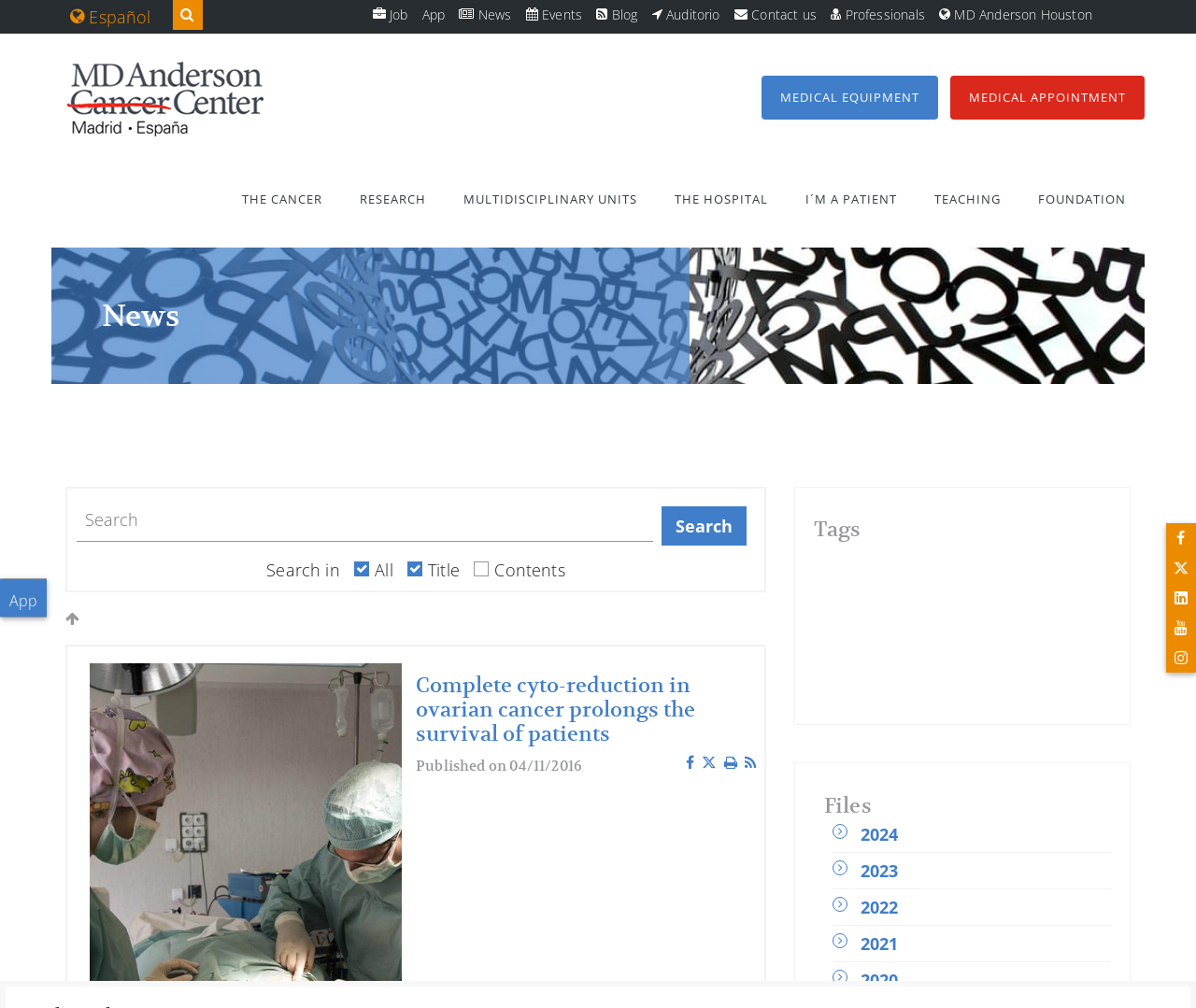Explain in detail what is displayed on the webpage.

The webpage is from the MD Anderson Cancer Center Madrid, with a focus on news related to ovarian cancer. At the top, there is a header section with links to switch to the Spanish version, search, and other navigation options. Below this, there is a prominent logo of MD Anderson, accompanied by links to various sections of the website, including medical equipment, medical appointments, research, and more.

The main content of the page is a news article titled "Complete cyto-reduction in ovarian cancer prolongs the survival of patients," published on April 11, 2016. The article is accompanied by several social media sharing links and a tag "Tags." 

On the right side of the page, there is a search bar with options to search in all fields, title, or content. Below this, there are links to files from different years, ranging from 2020 to 2024. At the bottom of the page, there are social media links and a link to the App.

Throughout the page, there are several icons, including a job icon, a news icon, an events icon, a blog icon, and more, which provide additional navigation options. Overall, the webpage appears to be a news article page from the MD Anderson Cancer Center Madrid, with a focus on ovarian cancer and related research.